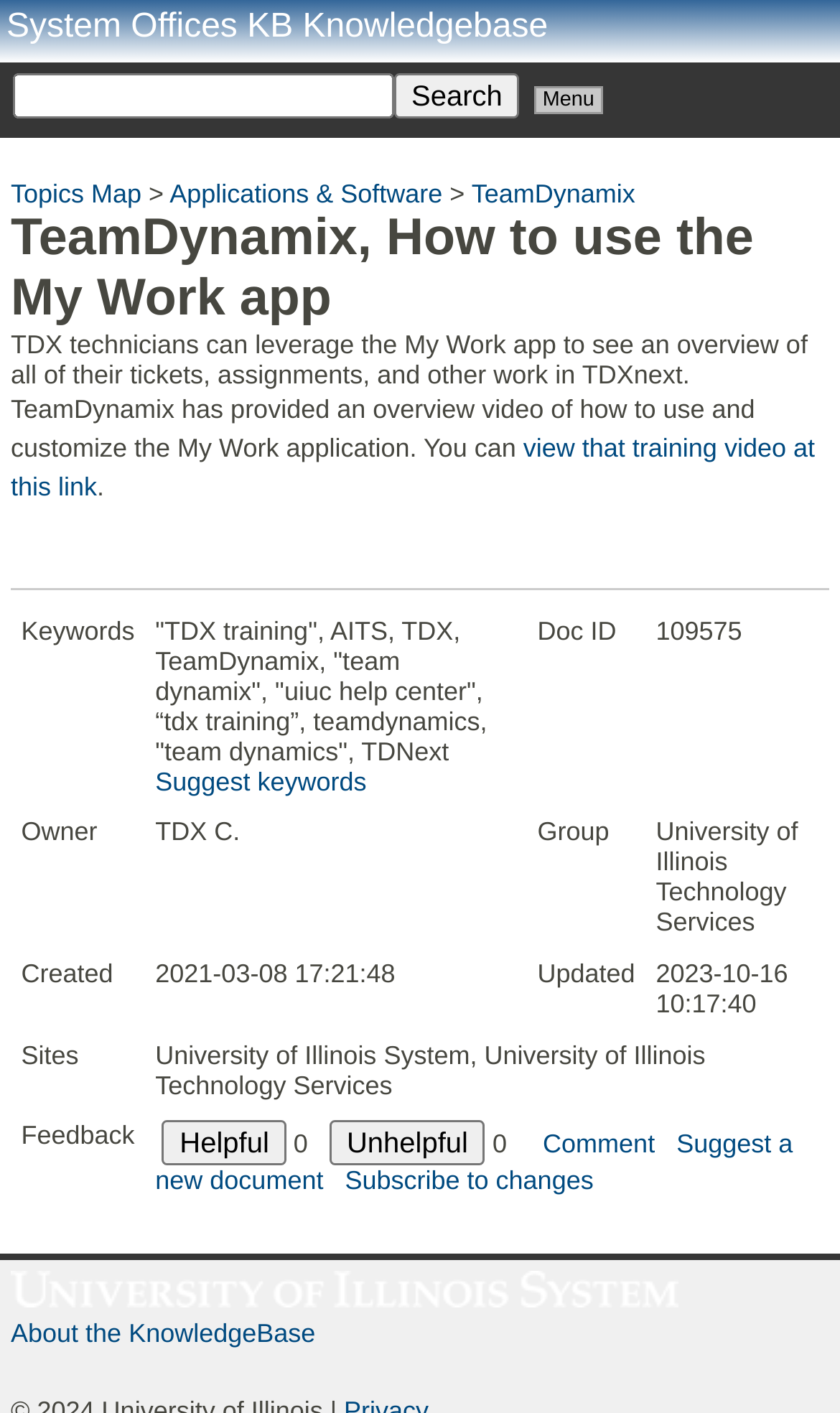Determine the bounding box coordinates of the region I should click to achieve the following instruction: "View the training video". Ensure the bounding box coordinates are four float numbers between 0 and 1, i.e., [left, top, right, bottom].

[0.013, 0.306, 0.97, 0.355]